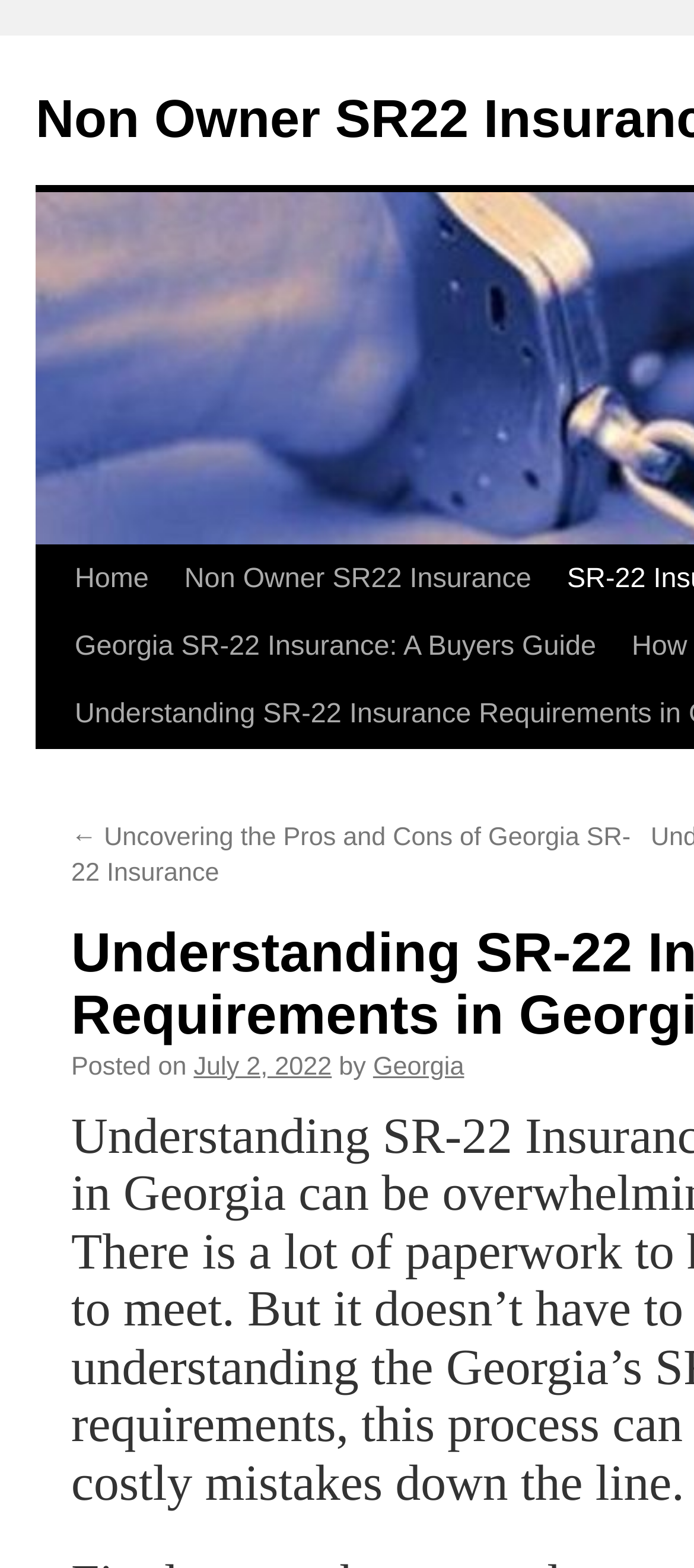What is the previous article about?
From the details in the image, answer the question comprehensively.

The previous article is linked to from the current webpage and is titled 'Uncovering the Pros and Cons of Georgia SR-22 Insurance'. This can be found by looking at the link with the arrow pointing to the left.